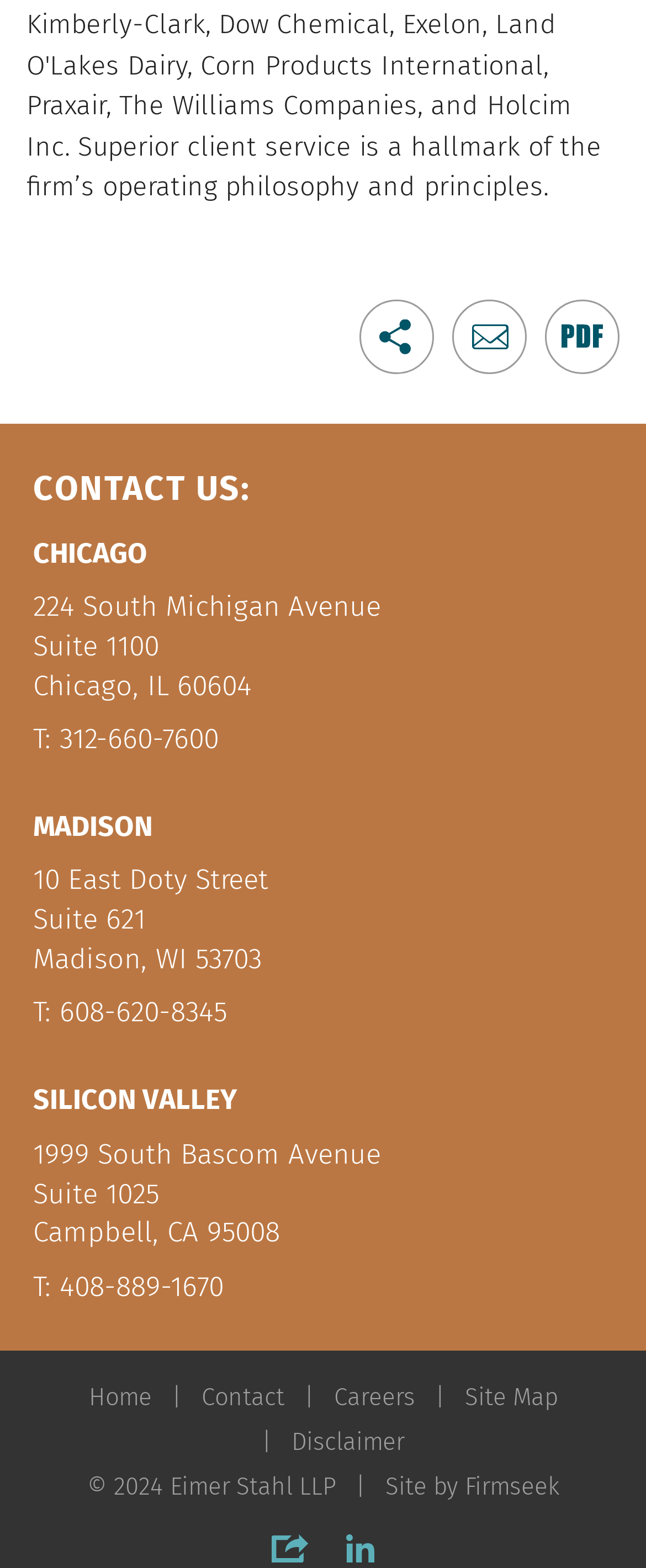Please determine the bounding box coordinates of the clickable area required to carry out the following instruction: "Go to the Chicago office". The coordinates must be four float numbers between 0 and 1, represented as [left, top, right, bottom].

[0.051, 0.342, 0.228, 0.364]